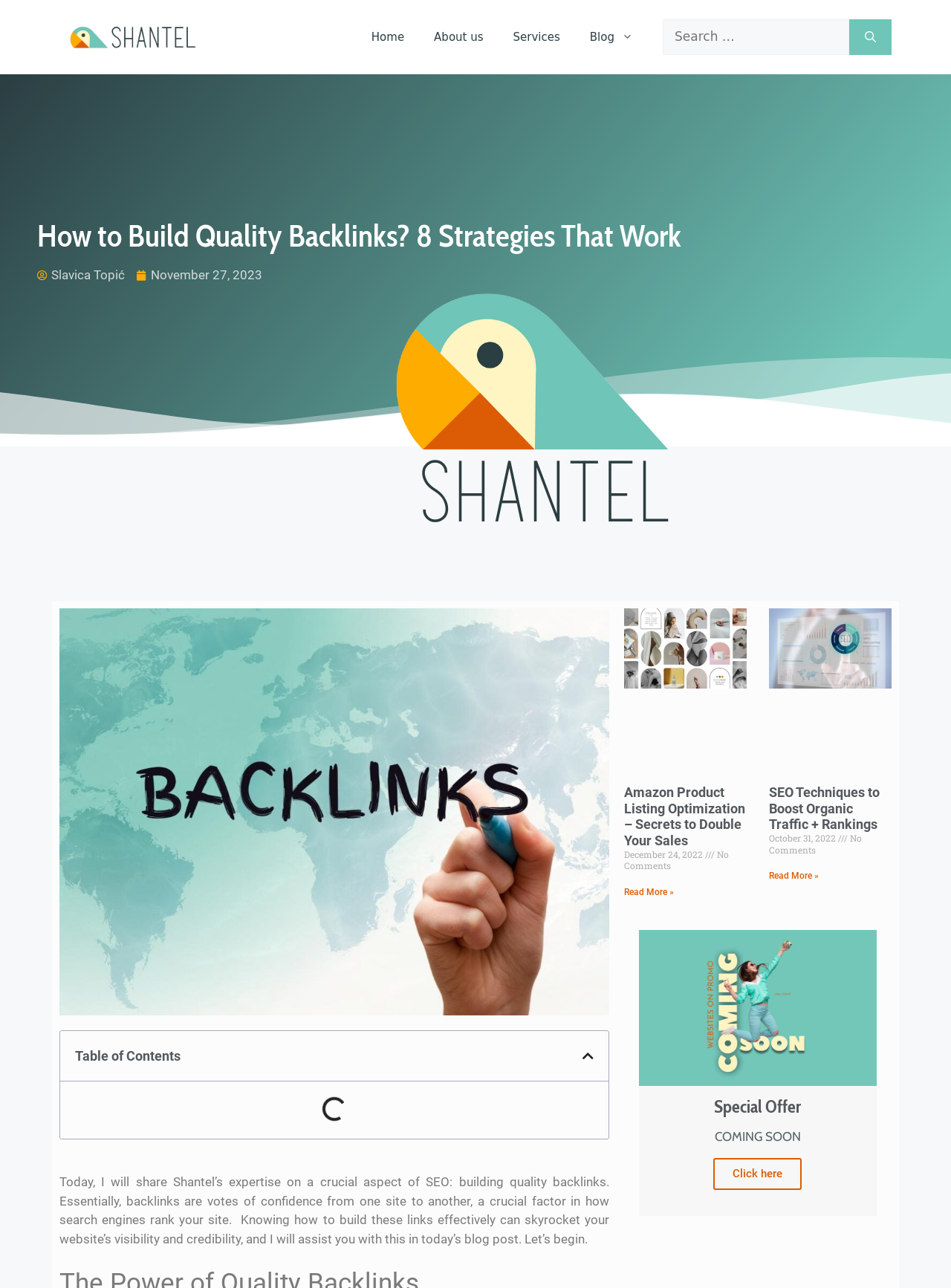Provide a short answer to the following question with just one word or phrase: How many articles are present on the webpage?

2